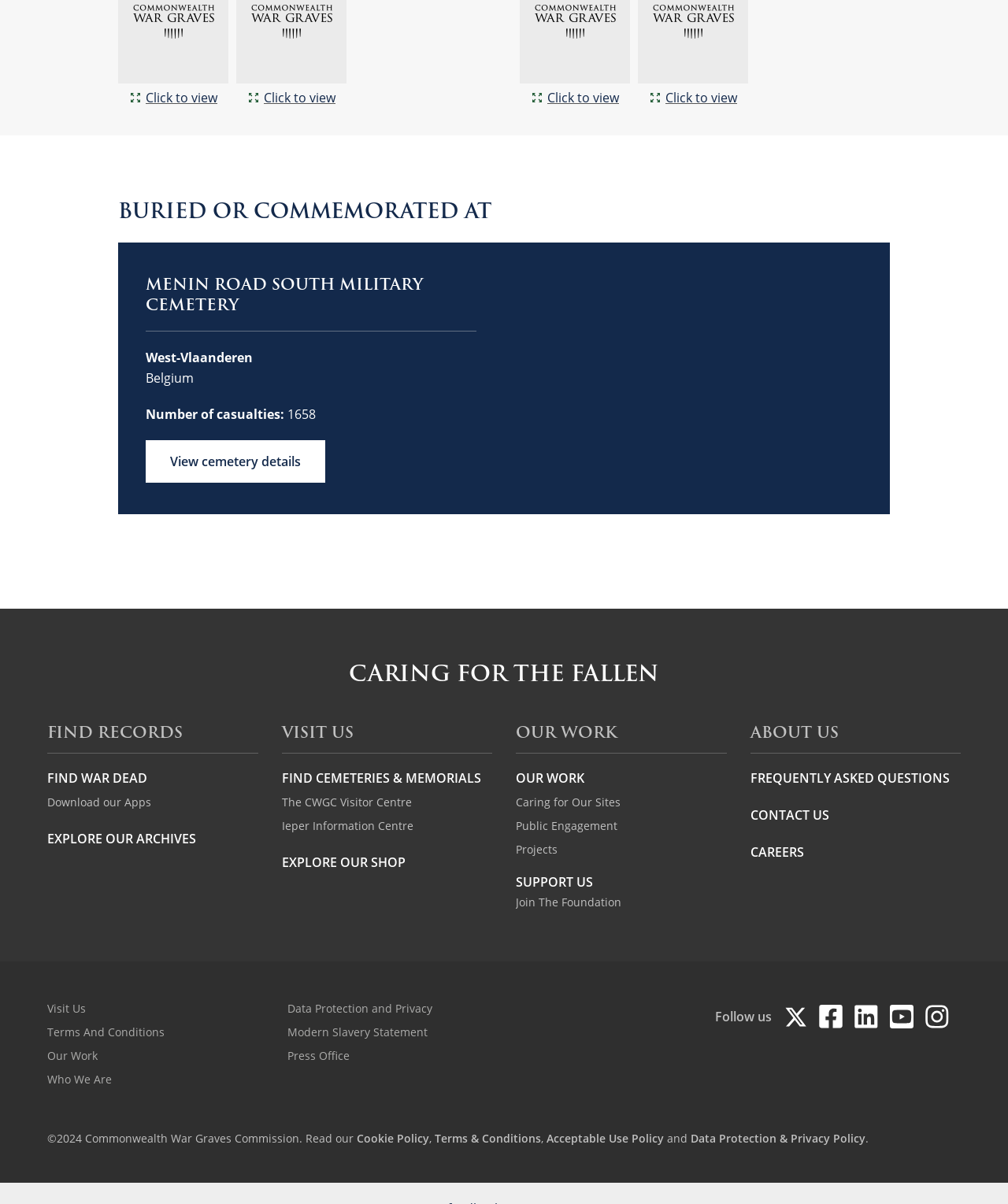Could you locate the bounding box coordinates for the section that should be clicked to accomplish this task: "Find war dead".

[0.047, 0.636, 0.256, 0.657]